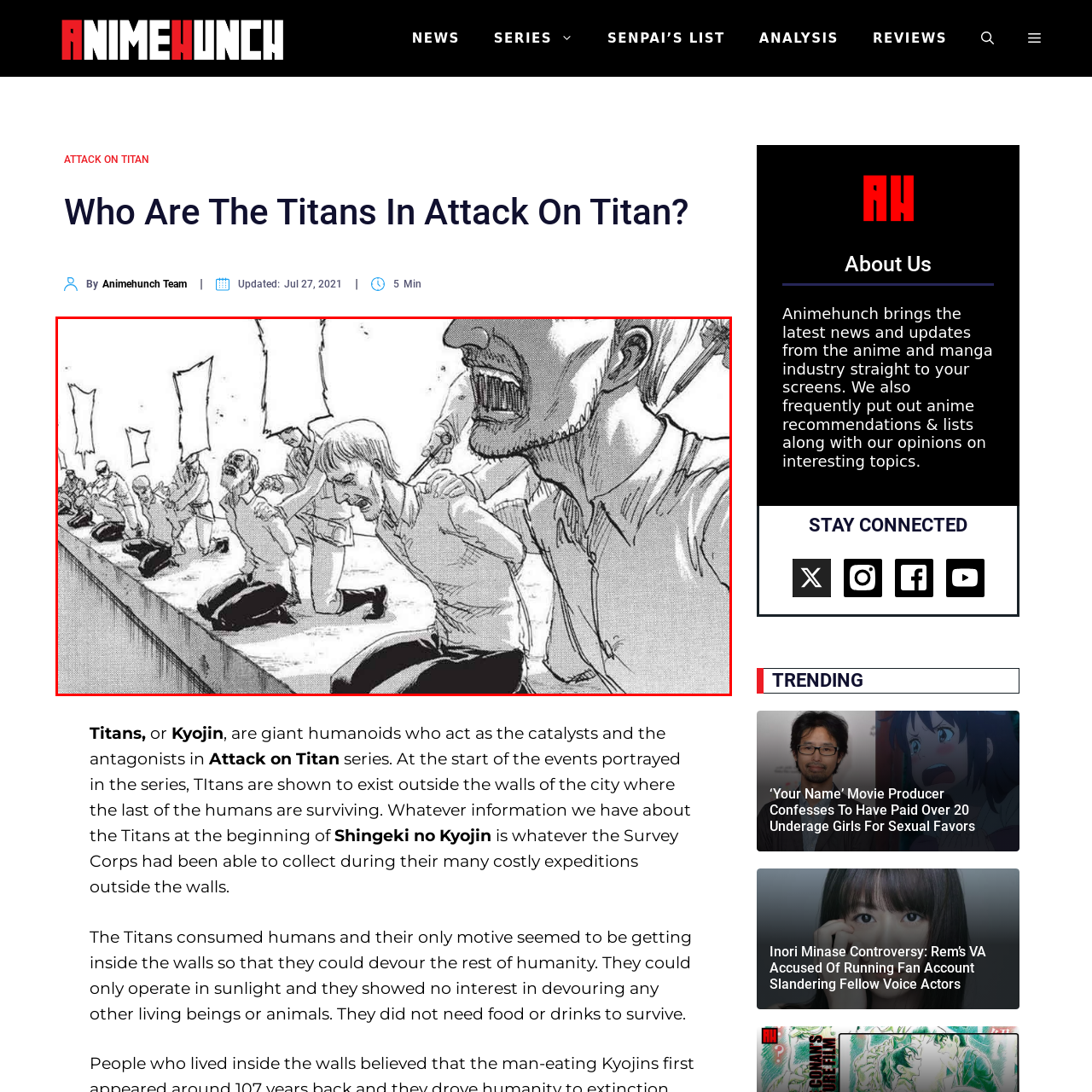Observe the image enclosed by the red rectangle, then respond to the question in one word or phrase:
What is suggested by the looming figures in the background?

Impending threat